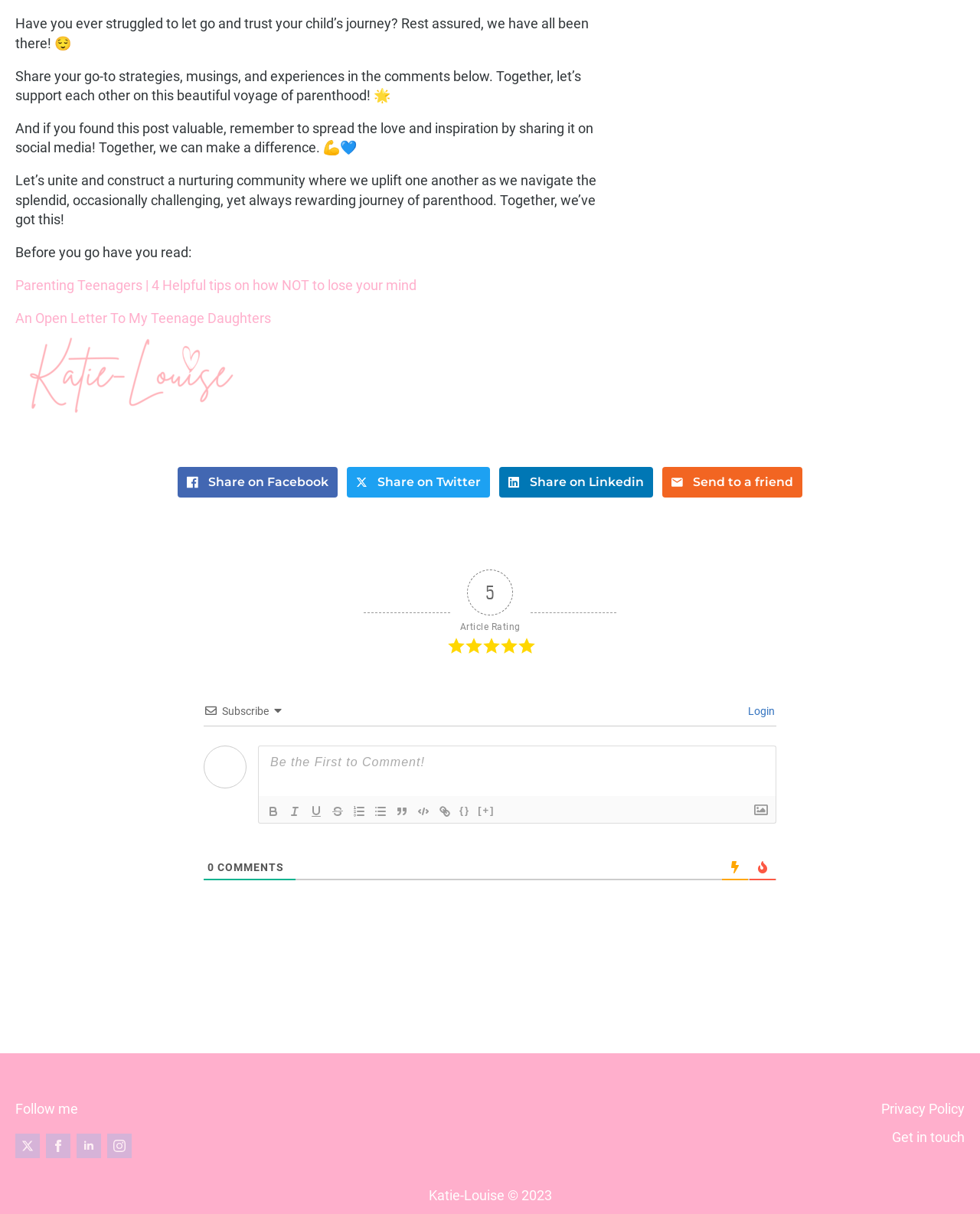Specify the bounding box coordinates of the element's region that should be clicked to achieve the following instruction: "Send to a friend". The bounding box coordinates consist of four float numbers between 0 and 1, in the format [left, top, right, bottom].

[0.707, 0.391, 0.809, 0.403]